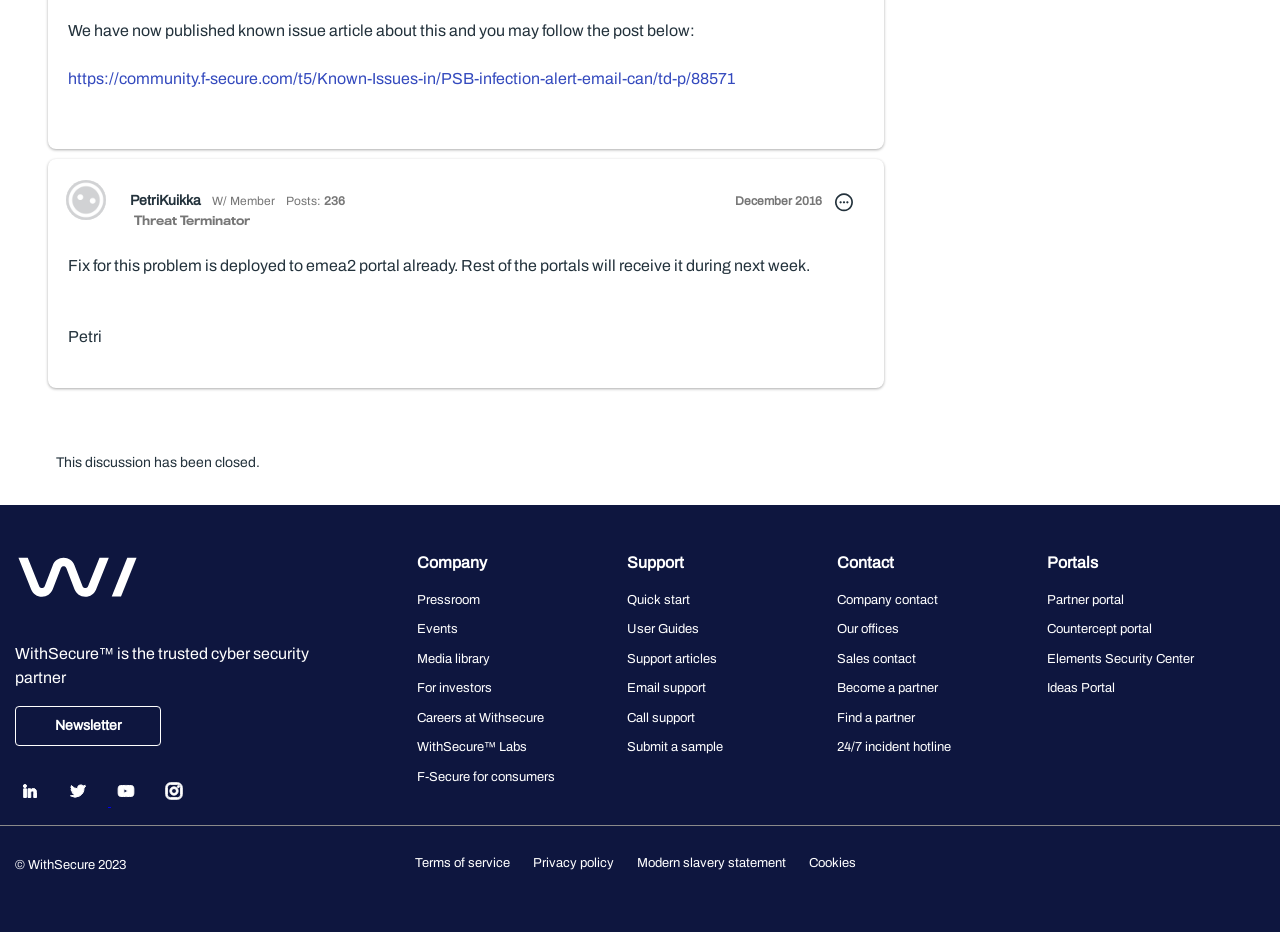What is the year of the copyright mentioned on the webpage?
We need a detailed and meticulous answer to the question.

I found the answer by looking at the link element with the text '© WithSecure 2023', which suggests that the year of the copyright is 2023.